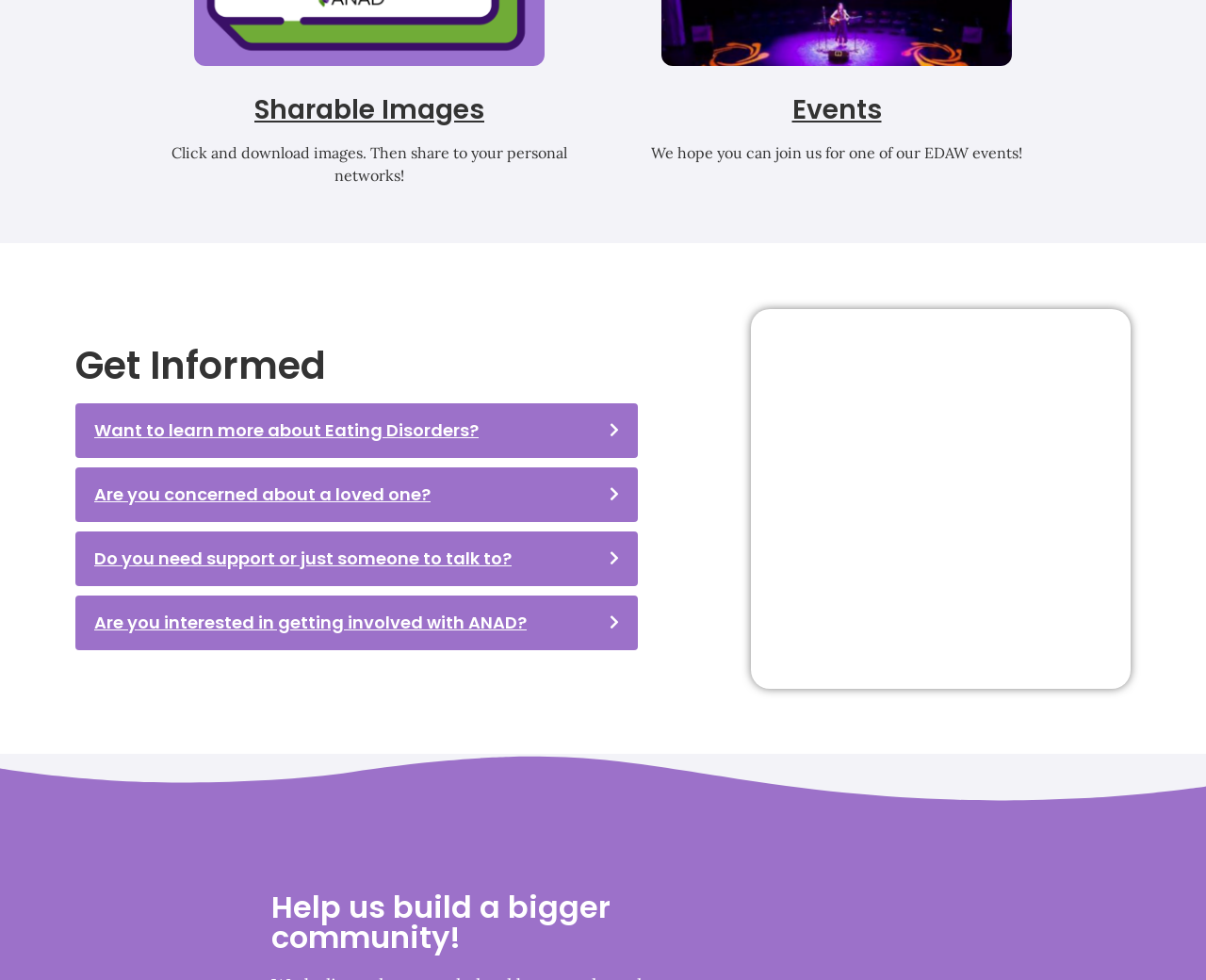Identify the bounding box for the UI element described as: "Events". The coordinates should be four float numbers between 0 and 1, i.e., [left, top, right, bottom].

[0.657, 0.093, 0.731, 0.131]